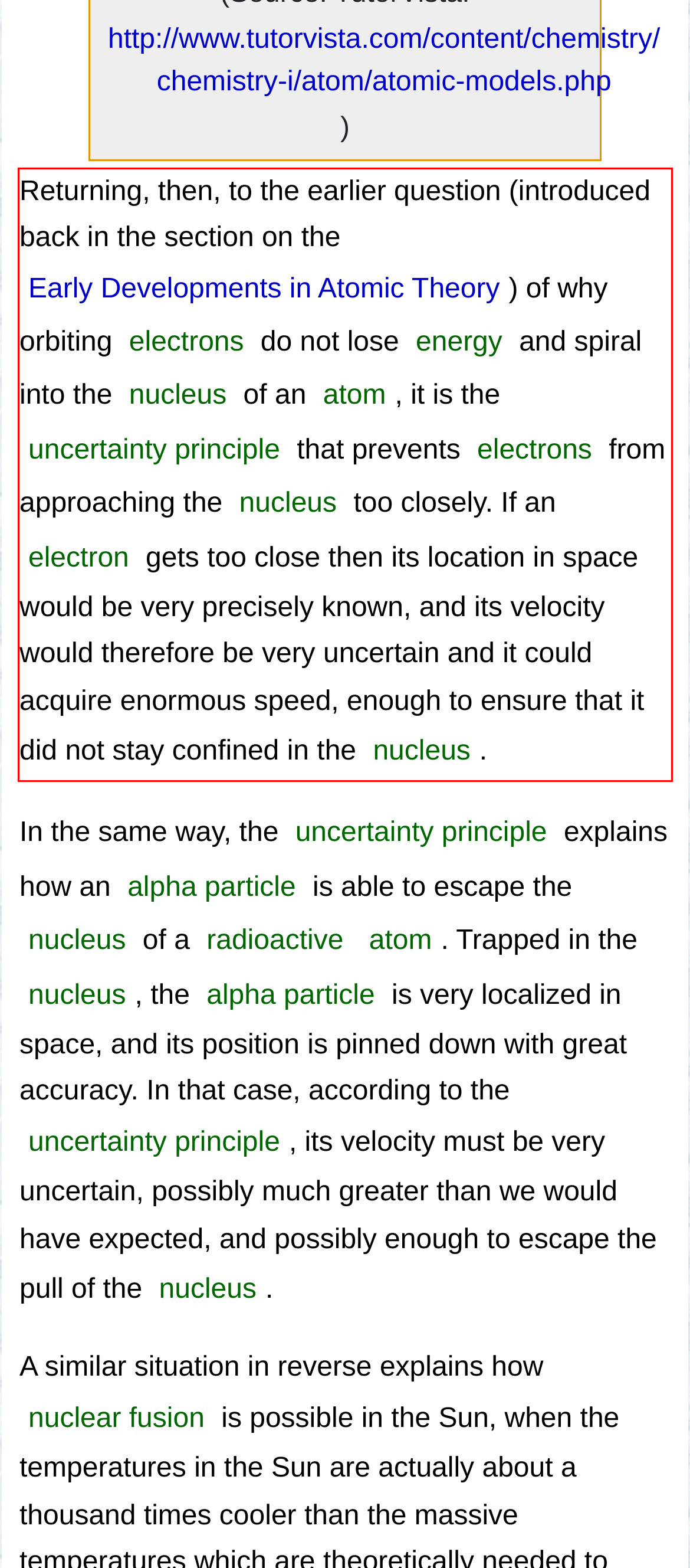Please extract the text content within the red bounding box on the webpage screenshot using OCR.

Returning, then, to the earlier question (introduced back in the section on the Early Developments in Atomic Theory) of why orbiting electrons do not lose energy and spiral into the nucleus of an atom, it is the uncertainty principle that prevents electrons from approaching the nucleus too closely. If an electron gets too close then its location in space would be very precisely known, and its velocity would therefore be very uncertain and it could acquire enormous speed, enough to ensure that it did not stay confined in the nucleus.